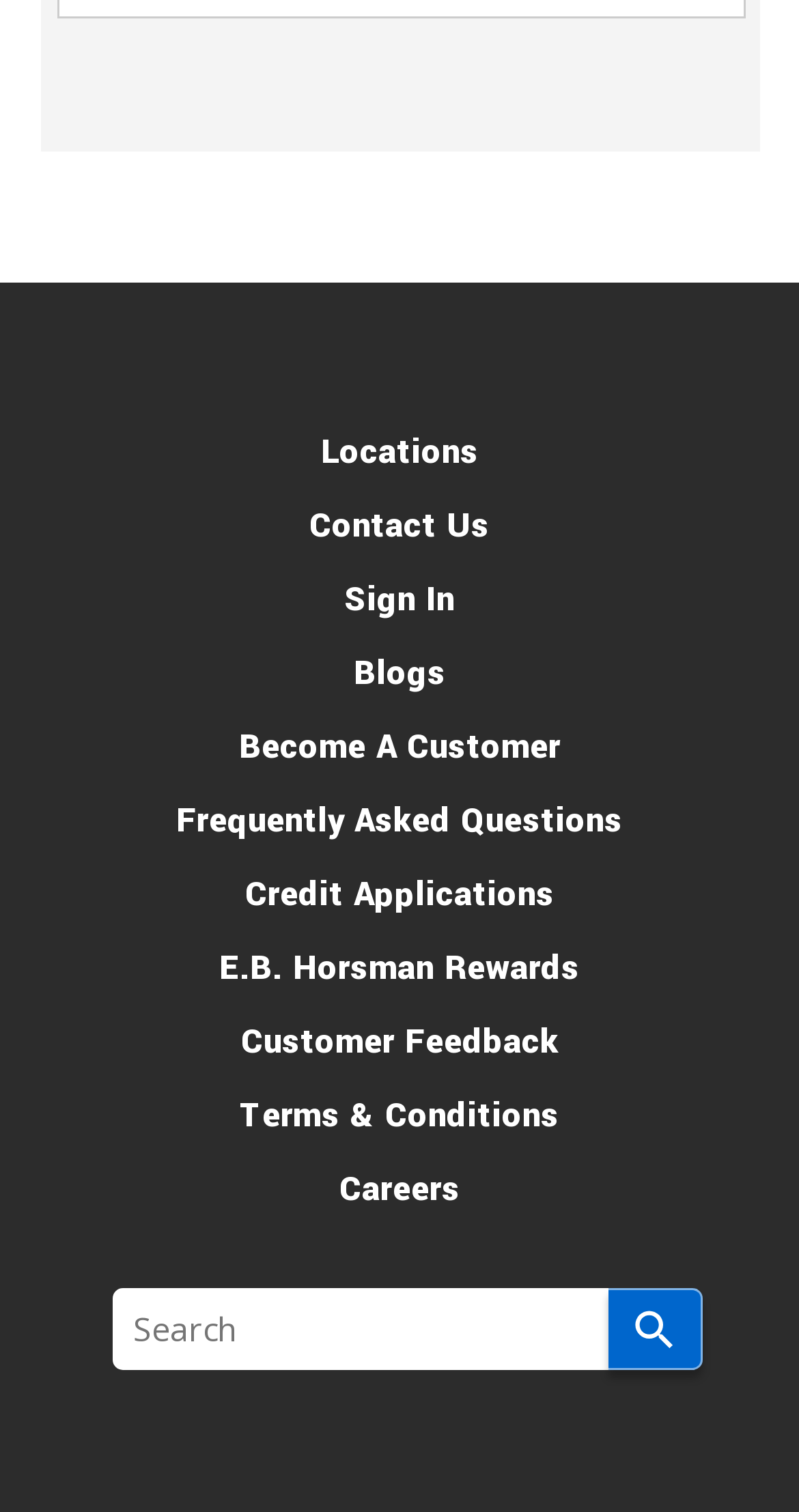Please determine the bounding box coordinates of the element to click on in order to accomplish the following task: "Sign In to the website". Ensure the coordinates are four float numbers ranging from 0 to 1, i.e., [left, top, right, bottom].

[0.064, 0.373, 0.936, 0.421]